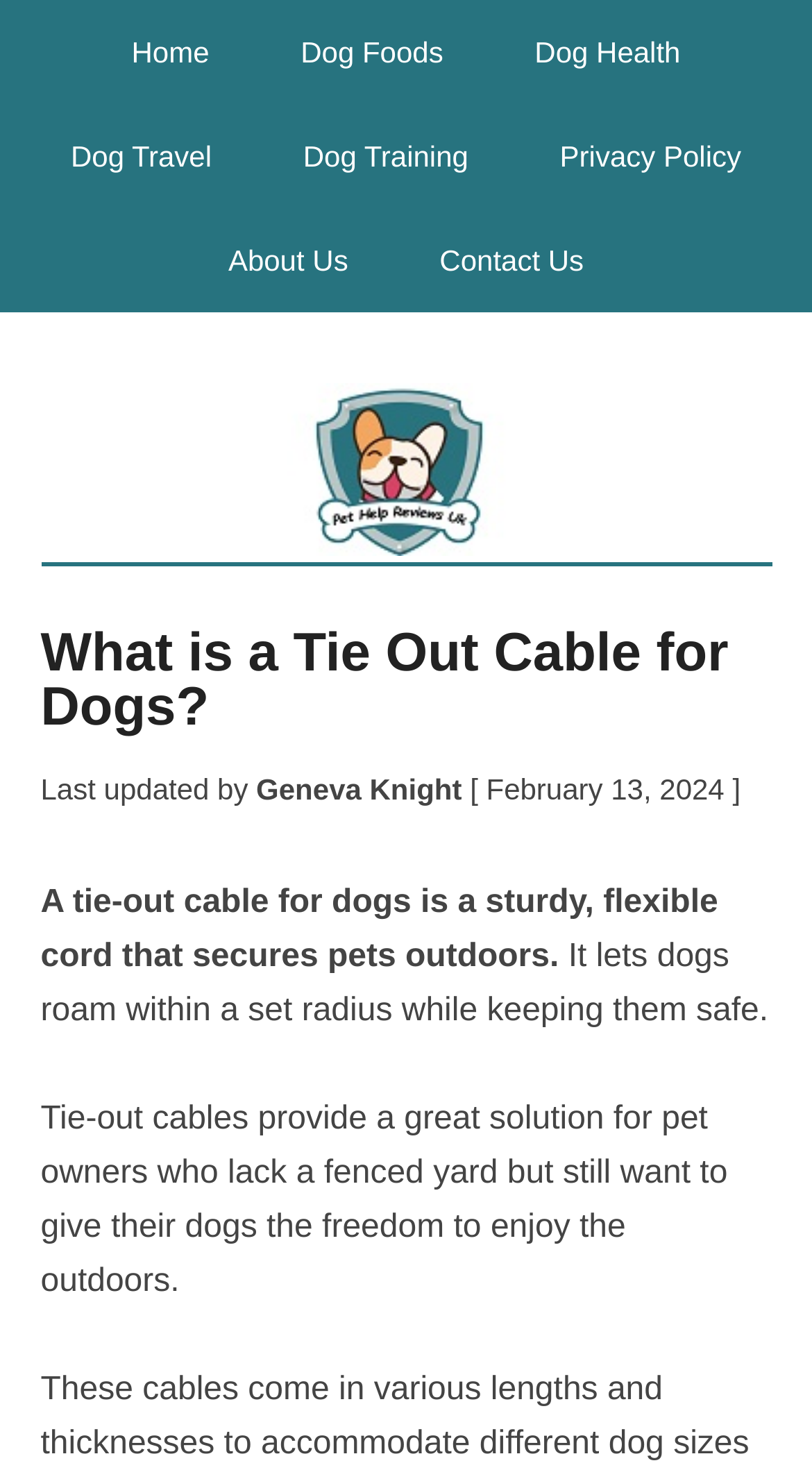Determine the bounding box coordinates of the section I need to click to execute the following instruction: "read about pet help reviews uk". Provide the coordinates as four float numbers between 0 and 1, i.e., [left, top, right, bottom].

[0.05, 0.253, 0.95, 0.38]